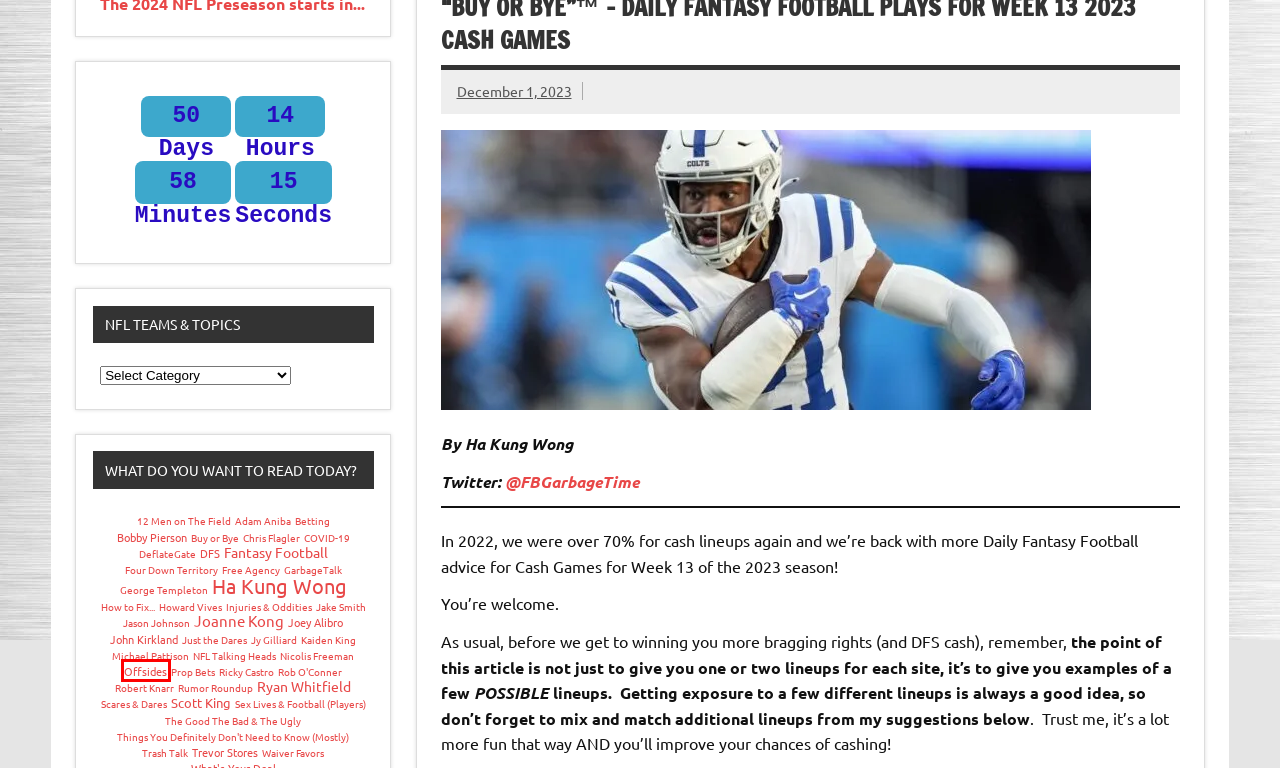Please examine the screenshot provided, which contains a red bounding box around a UI element. Select the webpage description that most accurately describes the new page displayed after clicking the highlighted element. Here are the candidates:
A. DeflateGate Archives - Football Garbage Time
B. Offsides Archives - Football Garbage Time
C. Just the Dares Archives - Football Garbage Time
D. George Templeton Archives - Football Garbage Time
E. Betting Archives - Football Garbage Time
F. Bobby Pierson Archives - Football Garbage Time
G. Prop Bets Archives - Football Garbage Time
H. Four Down Territory Archives - Football Garbage Time

B